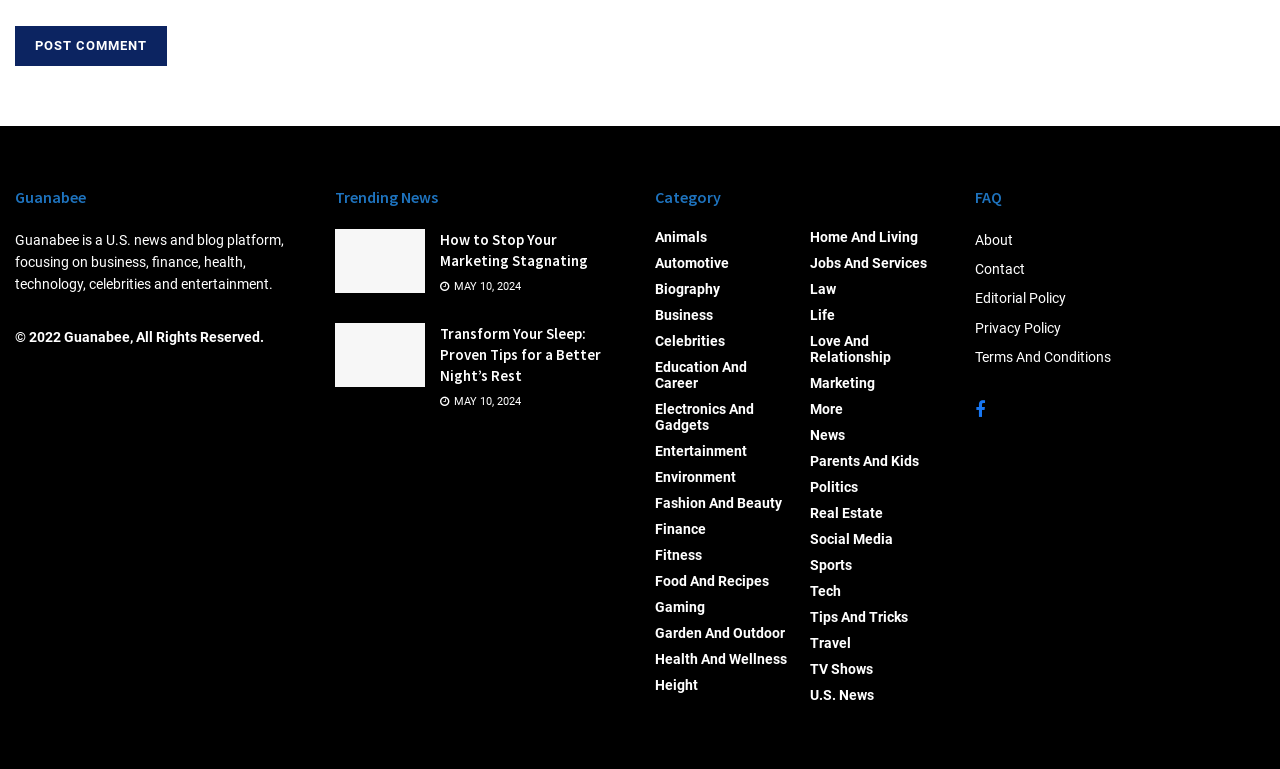Please identify the bounding box coordinates of the clickable element to fulfill the following instruction: "Explore 'Fgl-stack'". The coordinates should be four float numbers between 0 and 1, i.e., [left, top, right, bottom].

None